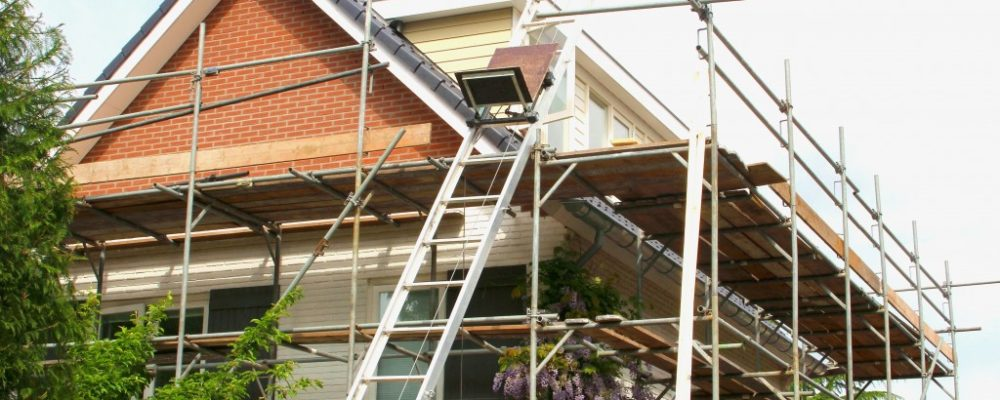Why are such renovations essential for property owners?
Answer the question based on the image using a single word or a brief phrase.

To enhance property value